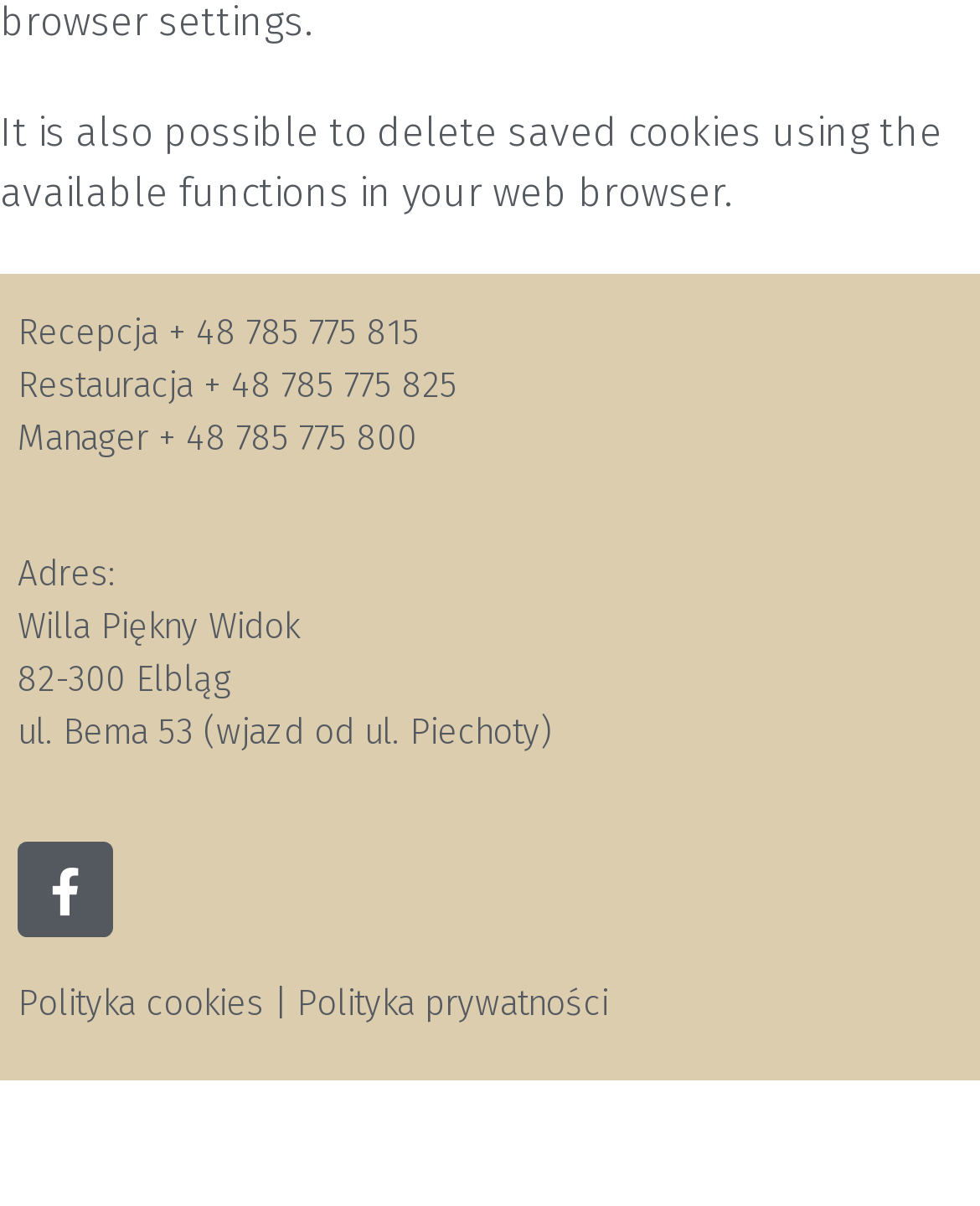Respond with a single word or phrase to the following question: What is the phone number of the reception?

+48 785 775 815